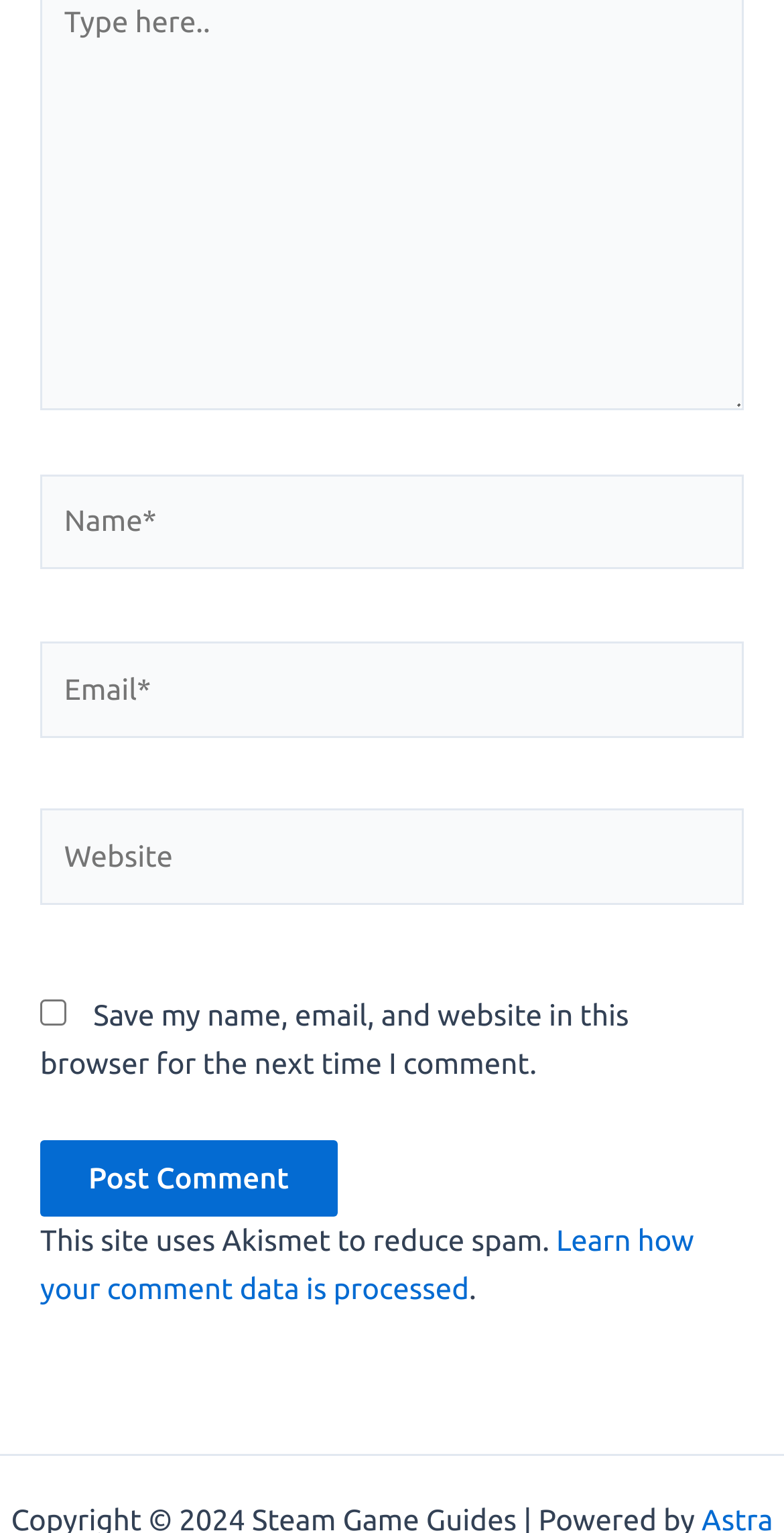Determine the bounding box for the HTML element described here: "« Aug". The coordinates should be given as [left, top, right, bottom] with each number being a float between 0 and 1.

None